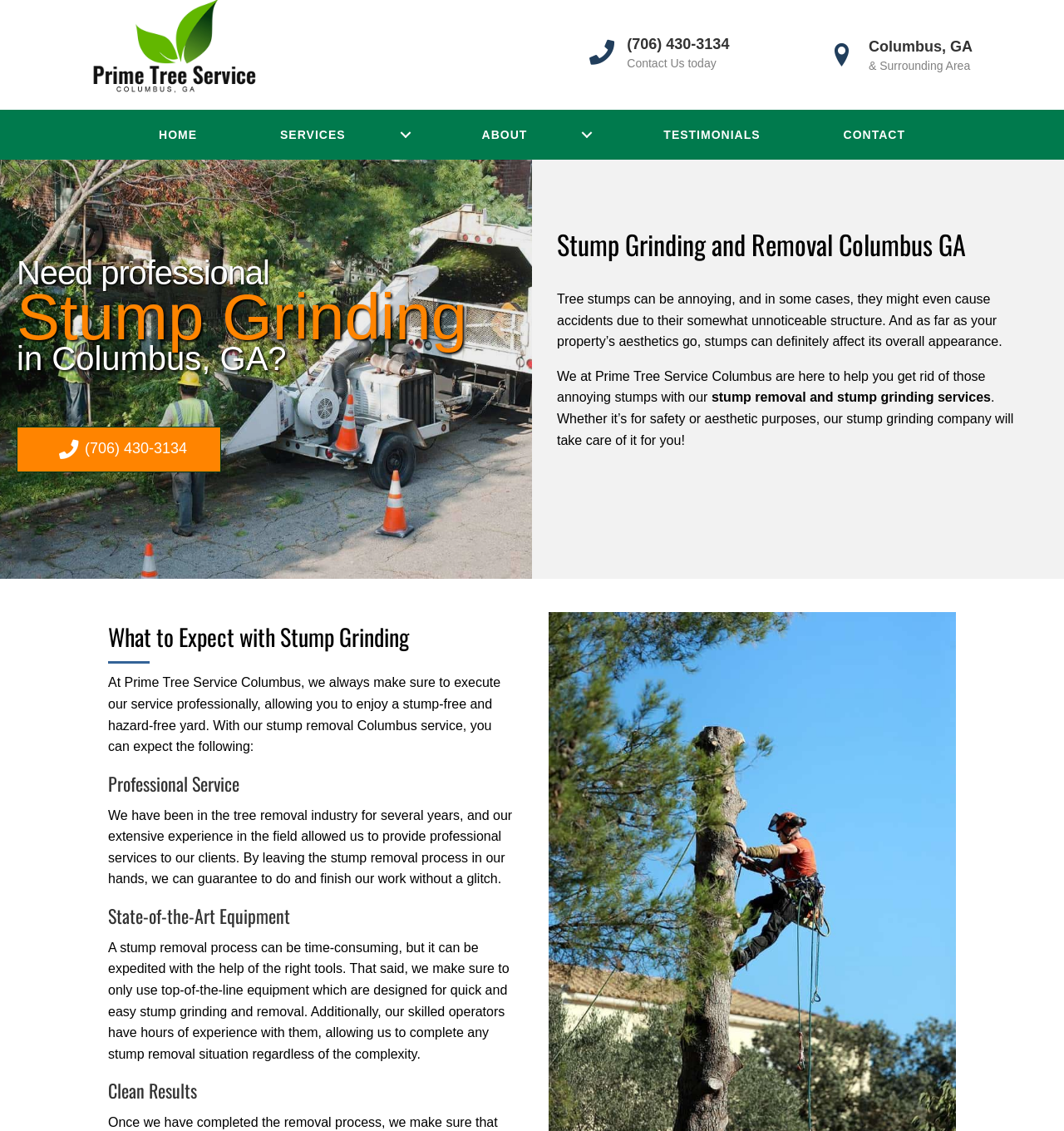What is the purpose of stump grinding?
Kindly offer a comprehensive and detailed response to the question.

The webpage explains that tree stumps can be annoying and even cause accidents, and that stump grinding is necessary for both safety and aesthetic purposes.